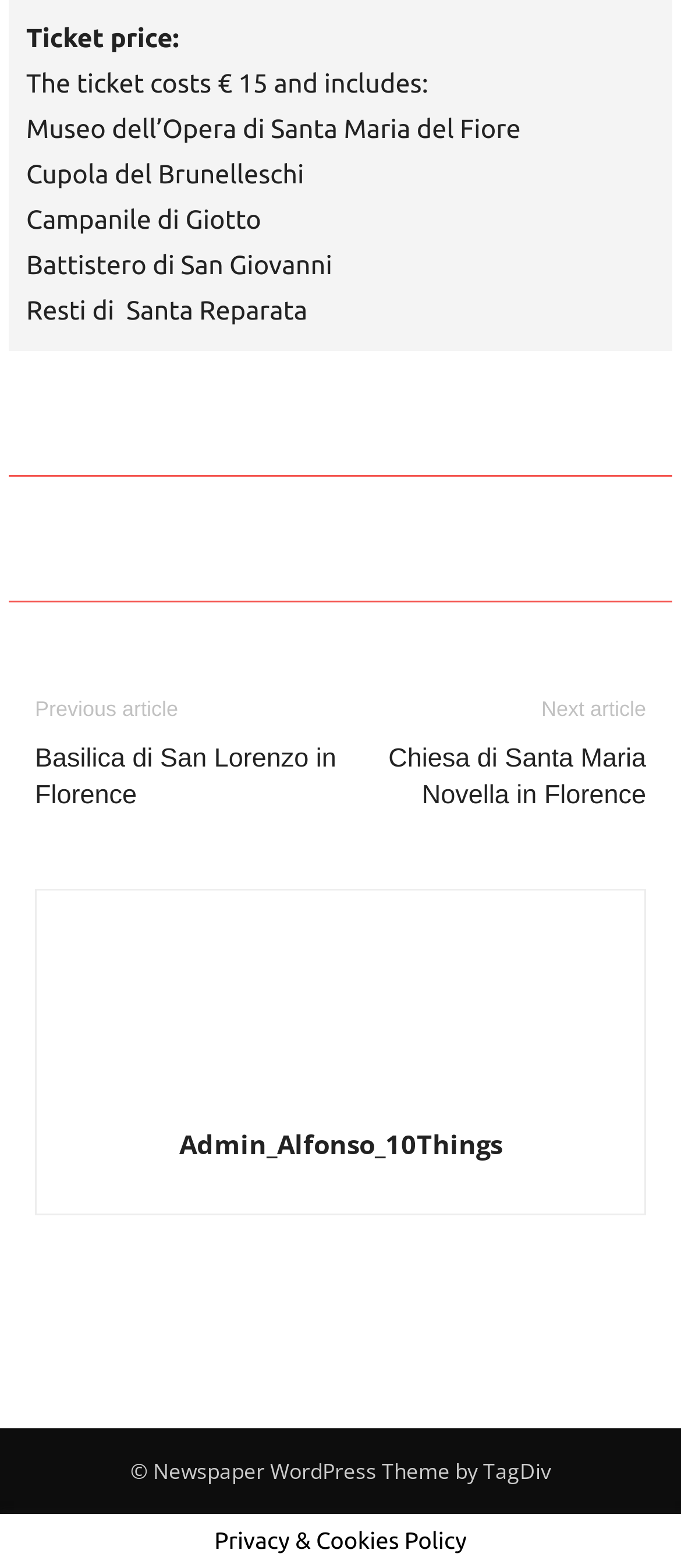What is the ticket price?
Answer the question using a single word or phrase, according to the image.

€ 15